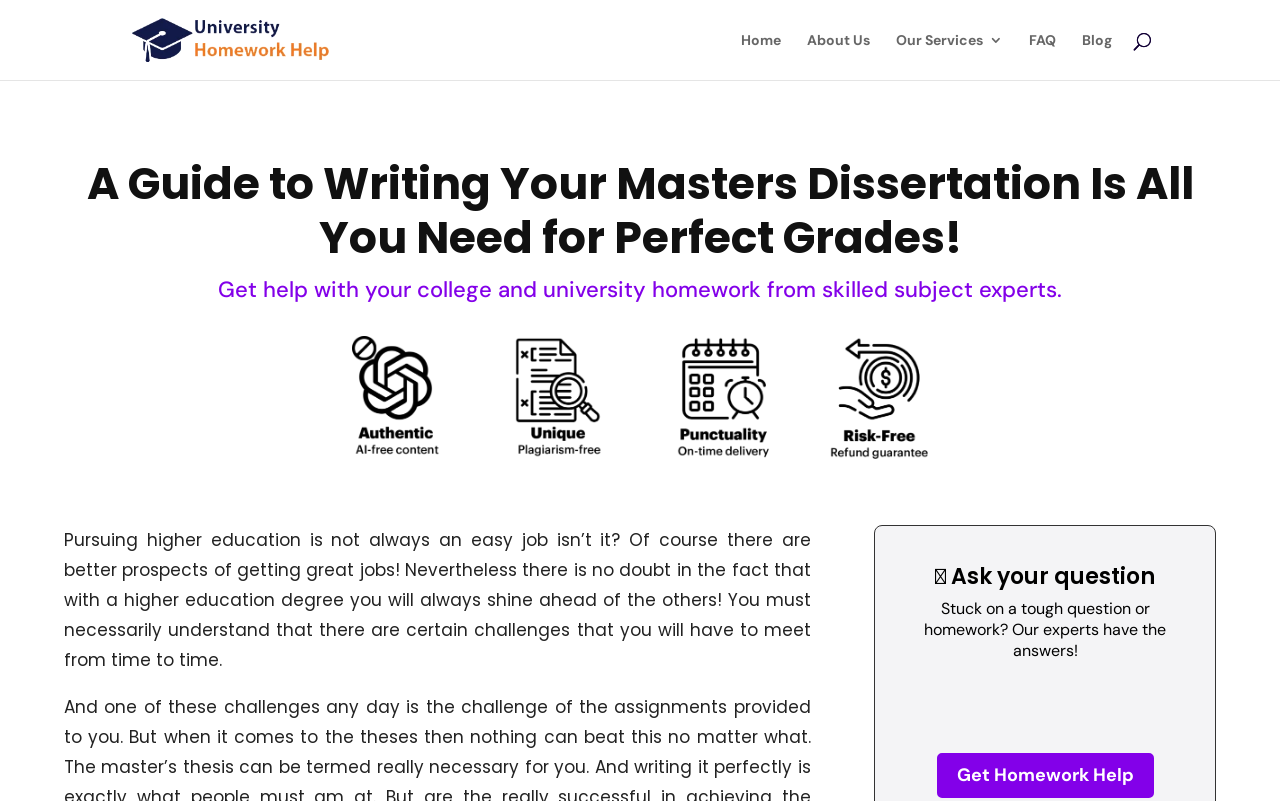Using the element description: "Blog", determine the bounding box coordinates. The coordinates should be in the format [left, top, right, bottom], with values between 0 and 1.

[0.845, 0.041, 0.869, 0.1]